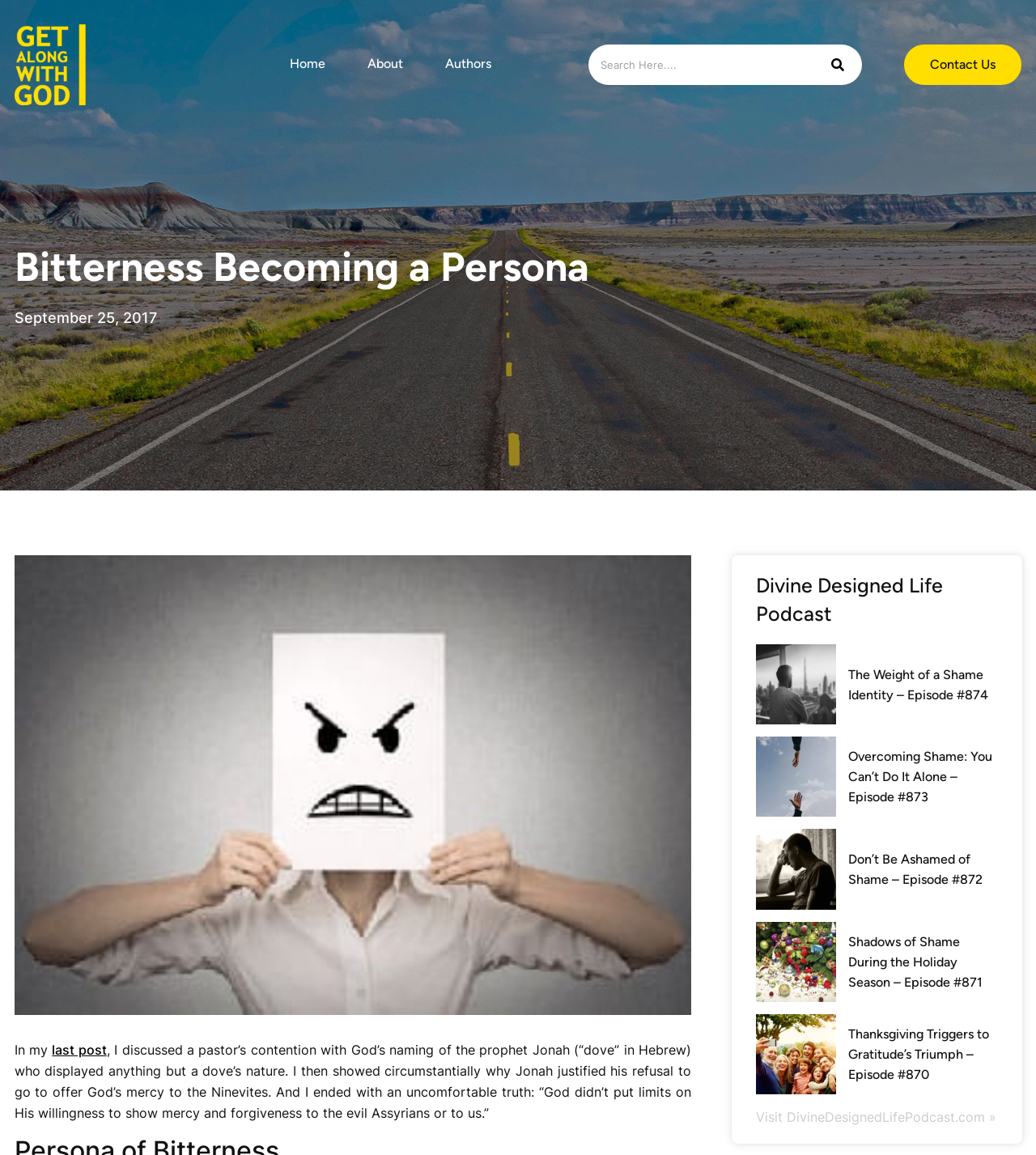Refer to the image and offer a detailed explanation in response to the question: What is the topic of the podcast episodes listed?

I determined the topic of the podcast episodes by looking at the headings of the episodes such as 'The Weight of a Shame Identity', 'Overcoming Shame: You Can’t Do It Alone', and 'Thanksgiving Triggers to Gratitude’s Triumph' which suggest that the topic is related to shame and gratitude.